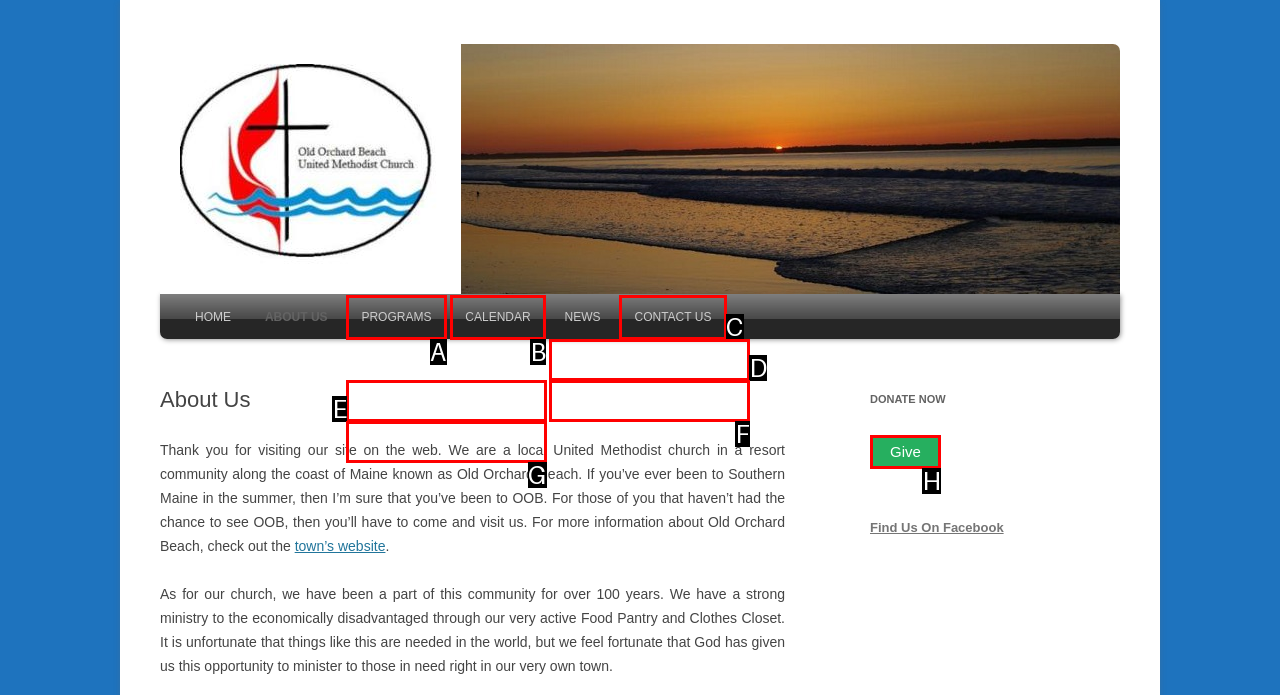Select the letter of the option that should be clicked to achieve the specified task: Visit the FOOD PANTRY page. Respond with just the letter.

E